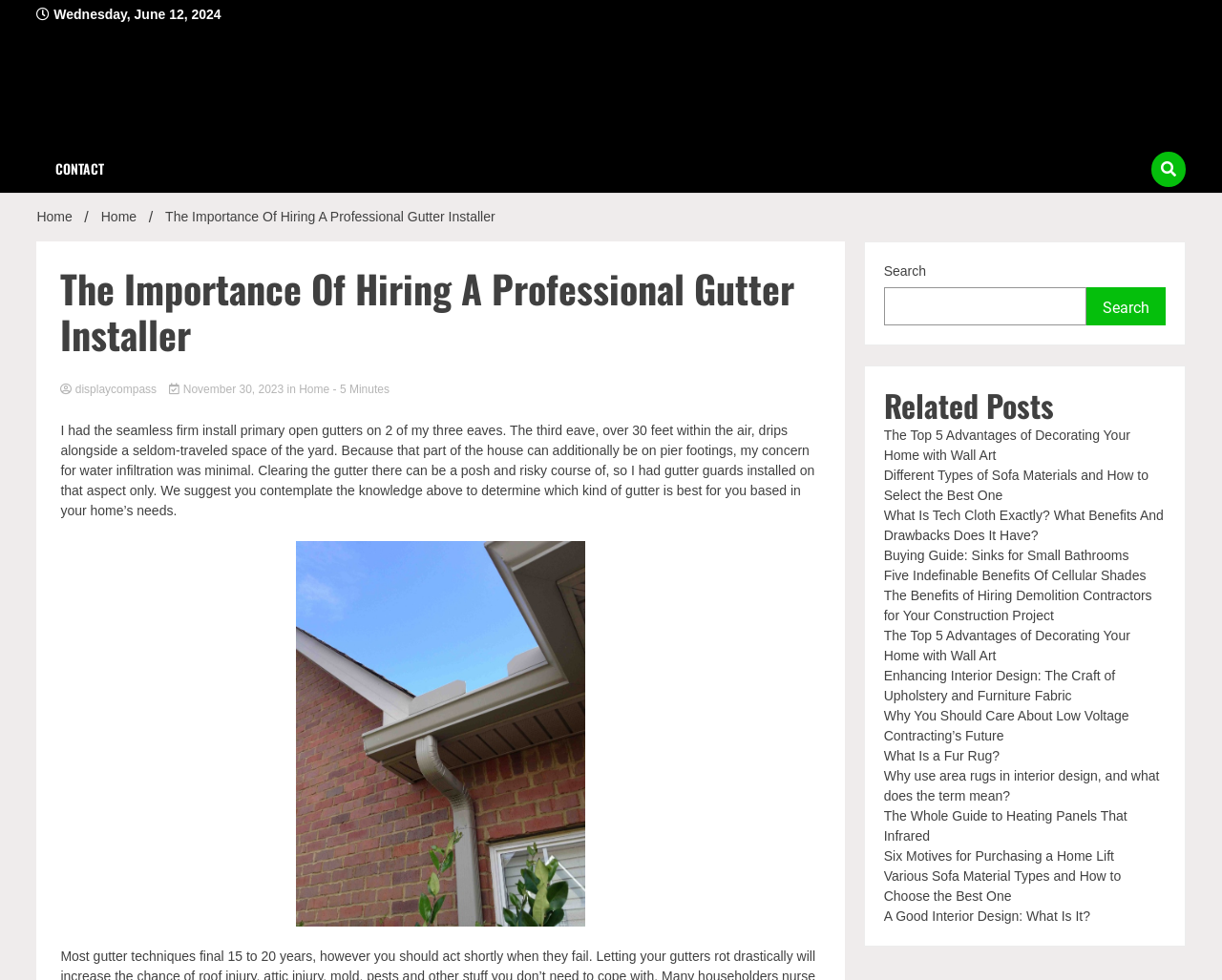Answer the question using only one word or a concise phrase: What is the estimated reading time of the article?

5 Minutes